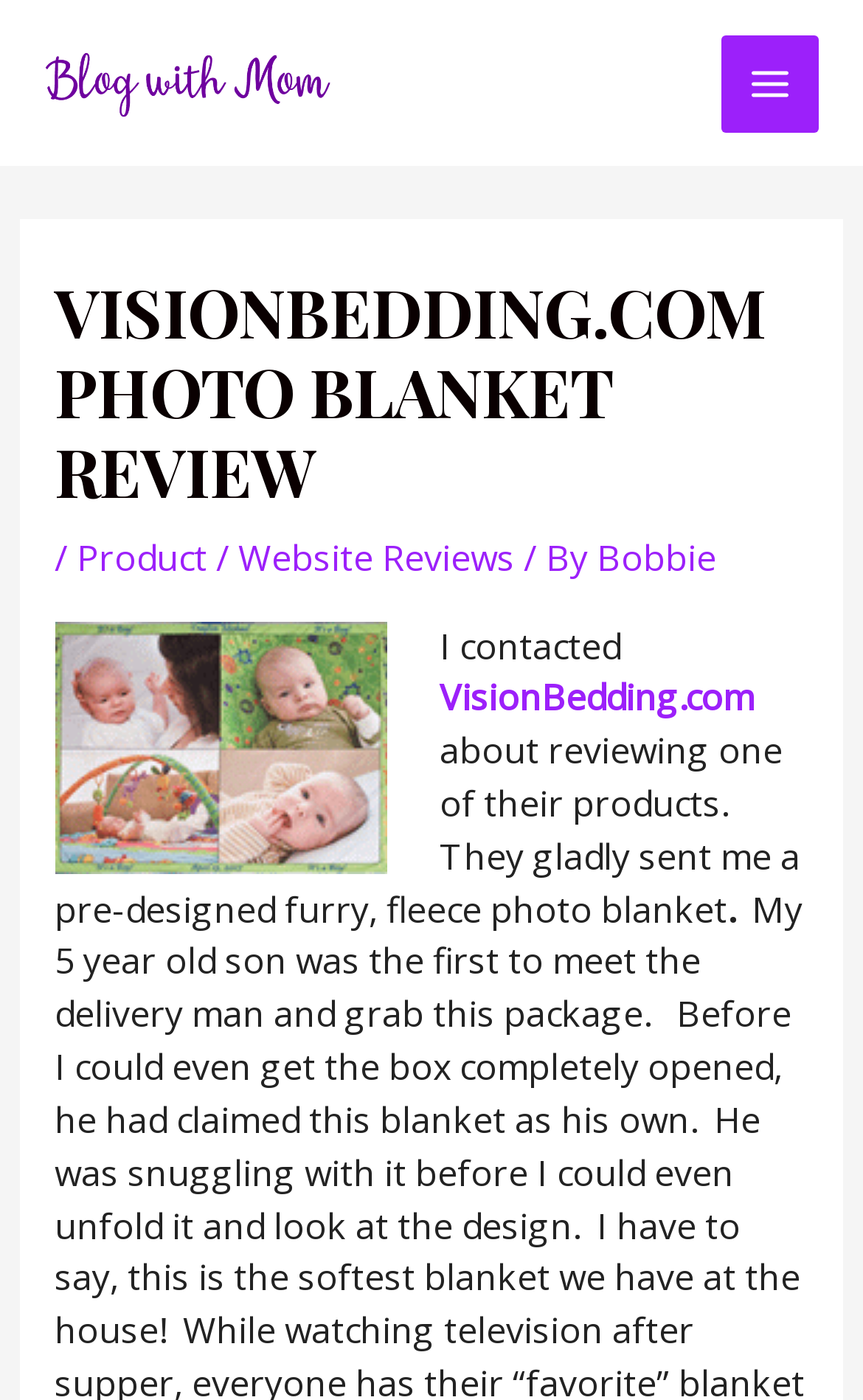Please locate the UI element described by "Product / Website Reviews" and provide its bounding box coordinates.

[0.089, 0.381, 0.596, 0.416]